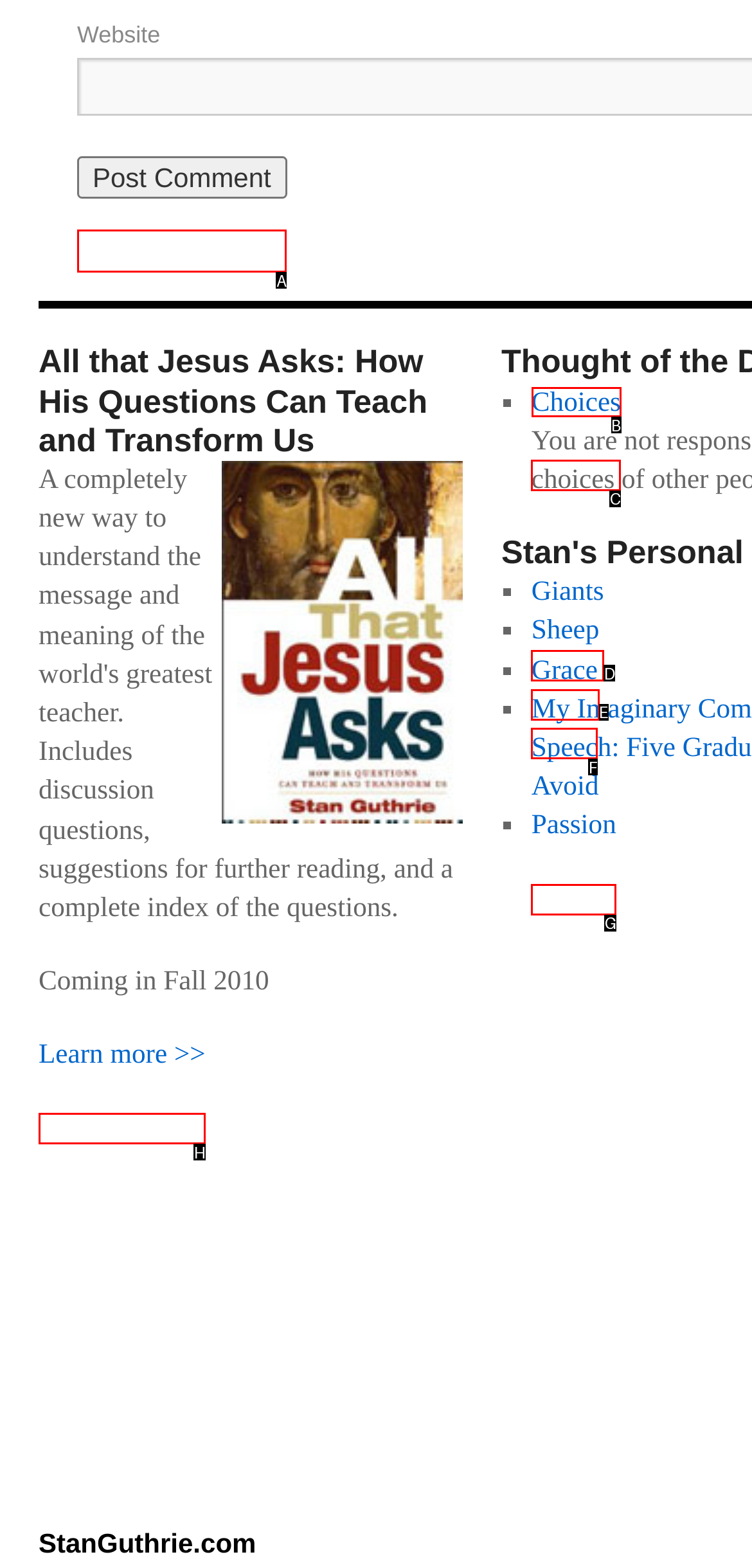Look at the highlighted elements in the screenshot and tell me which letter corresponds to the task: Explore the 'Choices' topic.

B